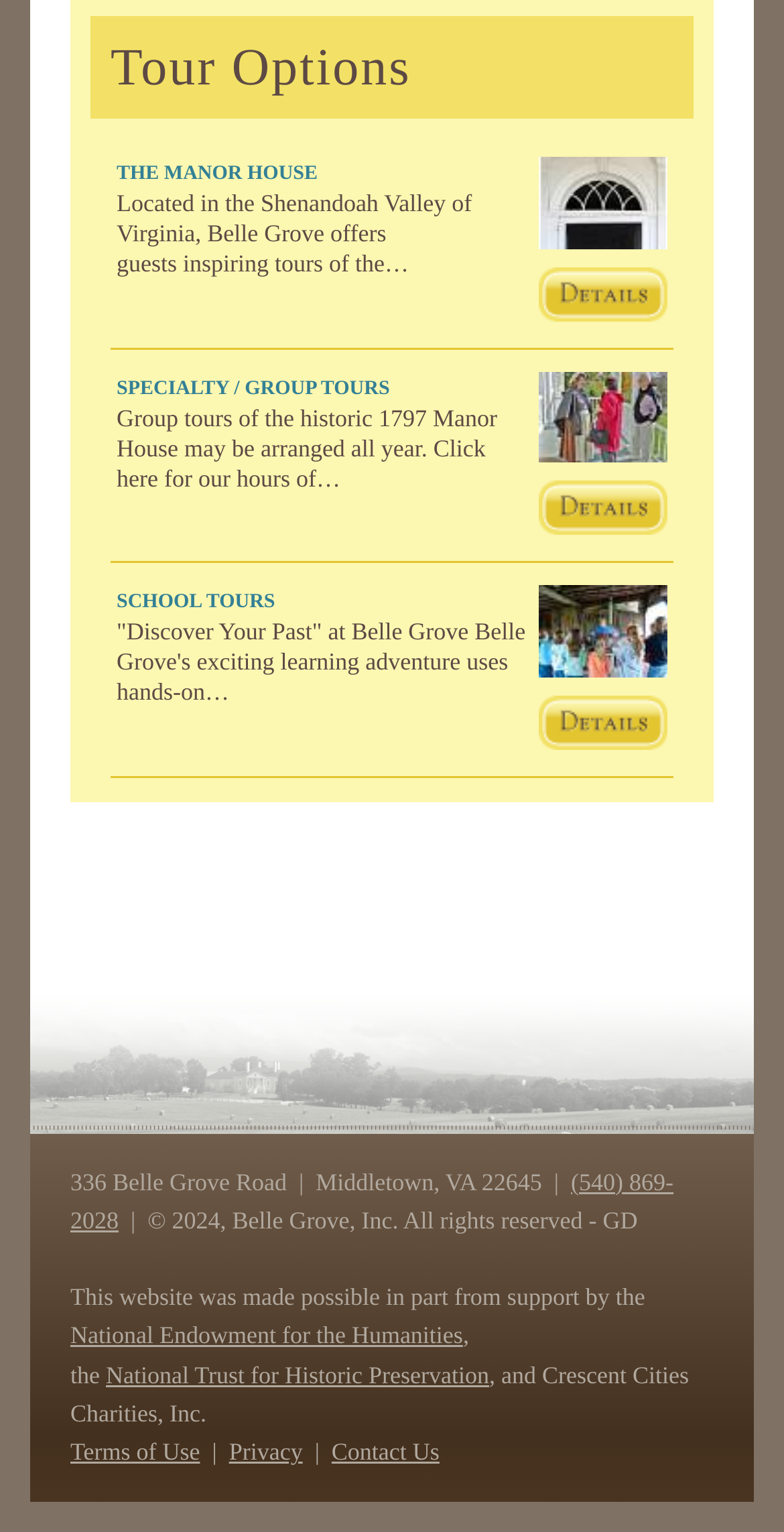Using the webpage screenshot, locate the HTML element that fits the following description and provide its bounding box: "alt="click for more details"".

[0.687, 0.475, 0.851, 0.493]